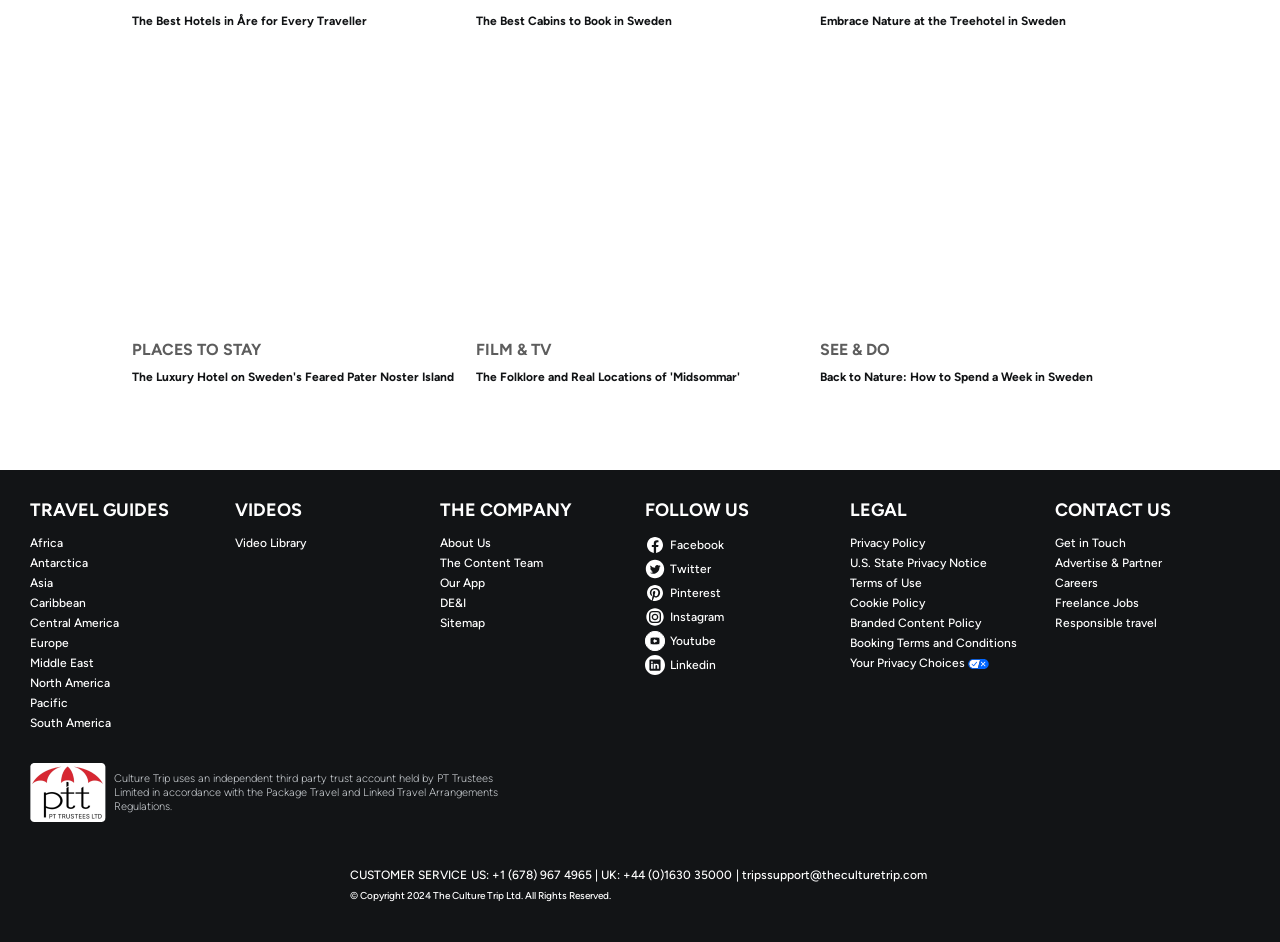What is the purpose of the 'FOLLOW US' section?
Kindly give a detailed and elaborate answer to the question.

The 'FOLLOW US' section provides links to the company's social media profiles such as Facebook, Twitter, Pinterest, etc., indicating that its purpose is to encourage users to follow the company on social media.